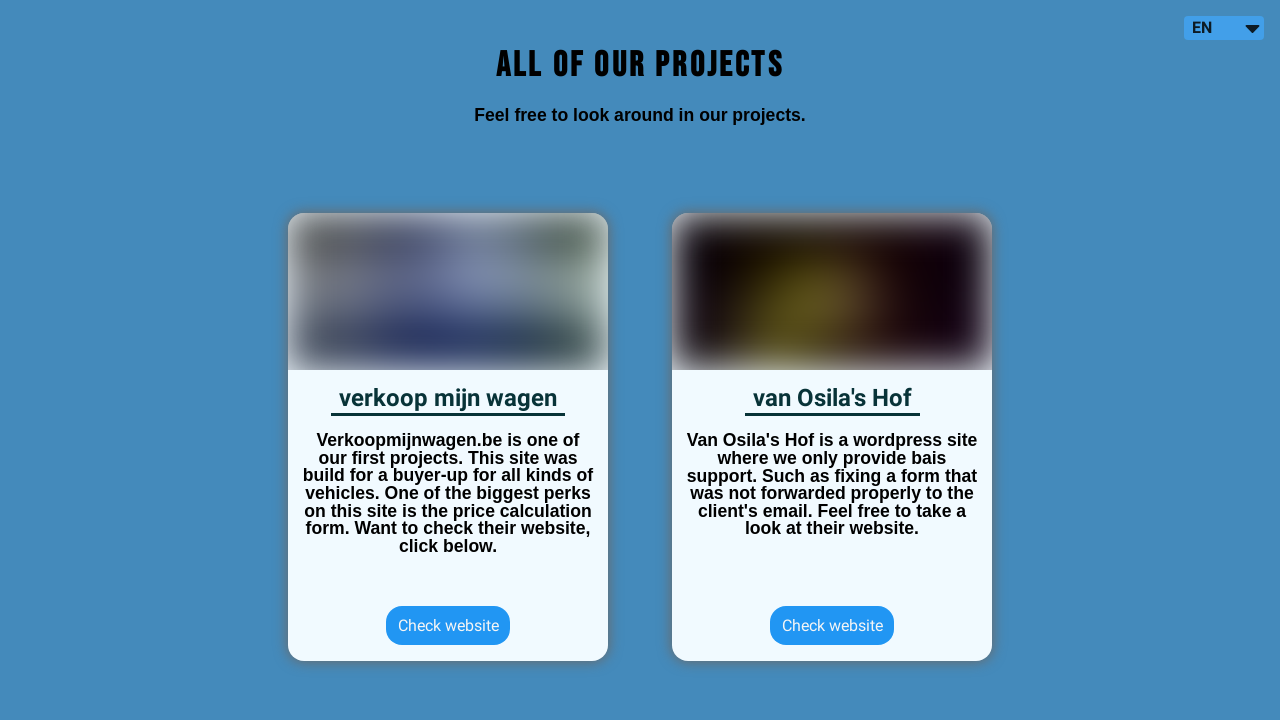Review the image closely and give a comprehensive answer to the question: What is the theme of the projects showcased on the webpage?

The projects showcased on the webpage appear to be websites, as evidenced by the presence of images labeled as 'site homepage' and the descriptions of the projects, which suggest that they are websites built for specific purposes.